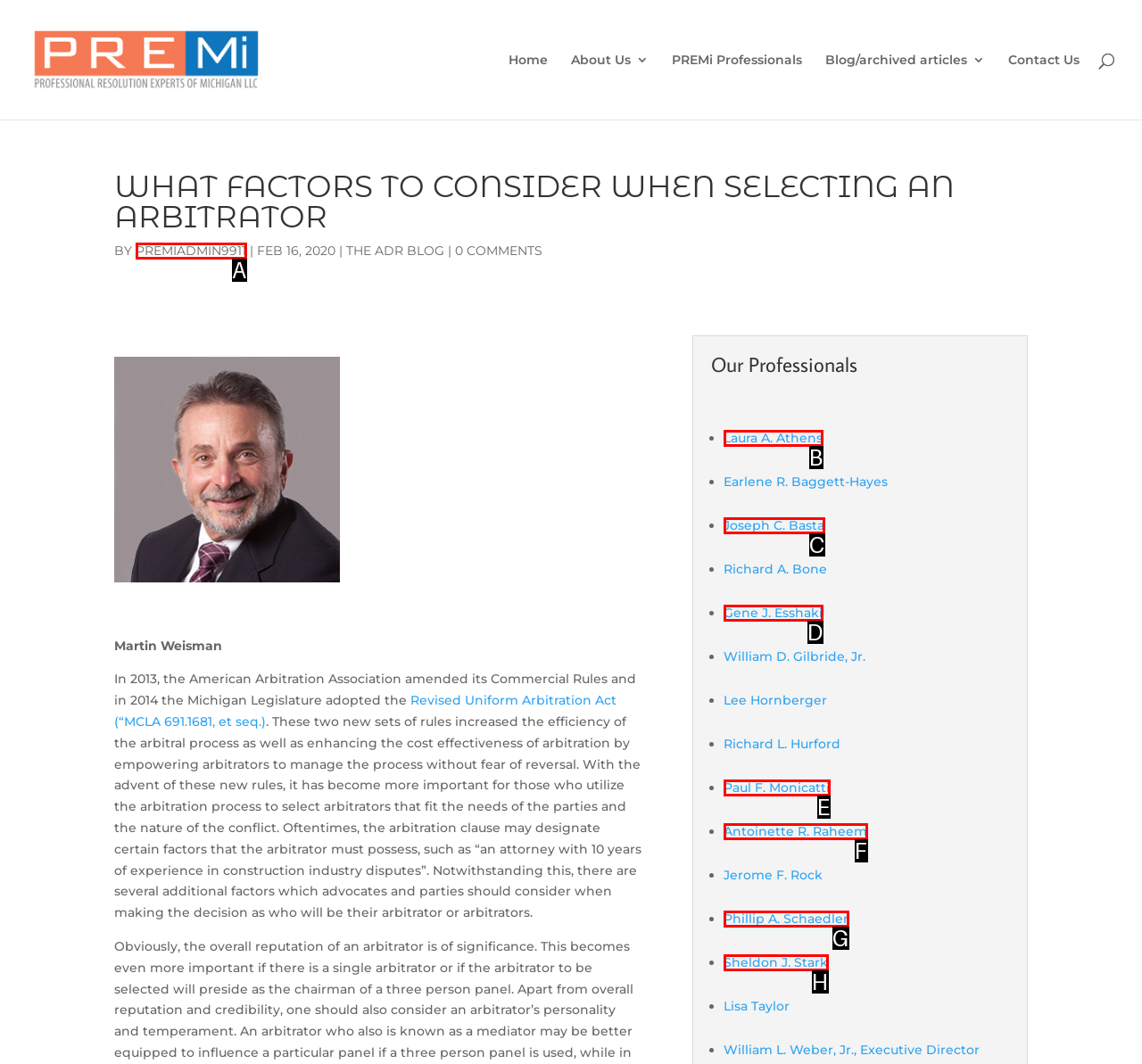Choose the UI element that best aligns with the description: PremiAdmin9911
Respond with the letter of the chosen option directly.

A